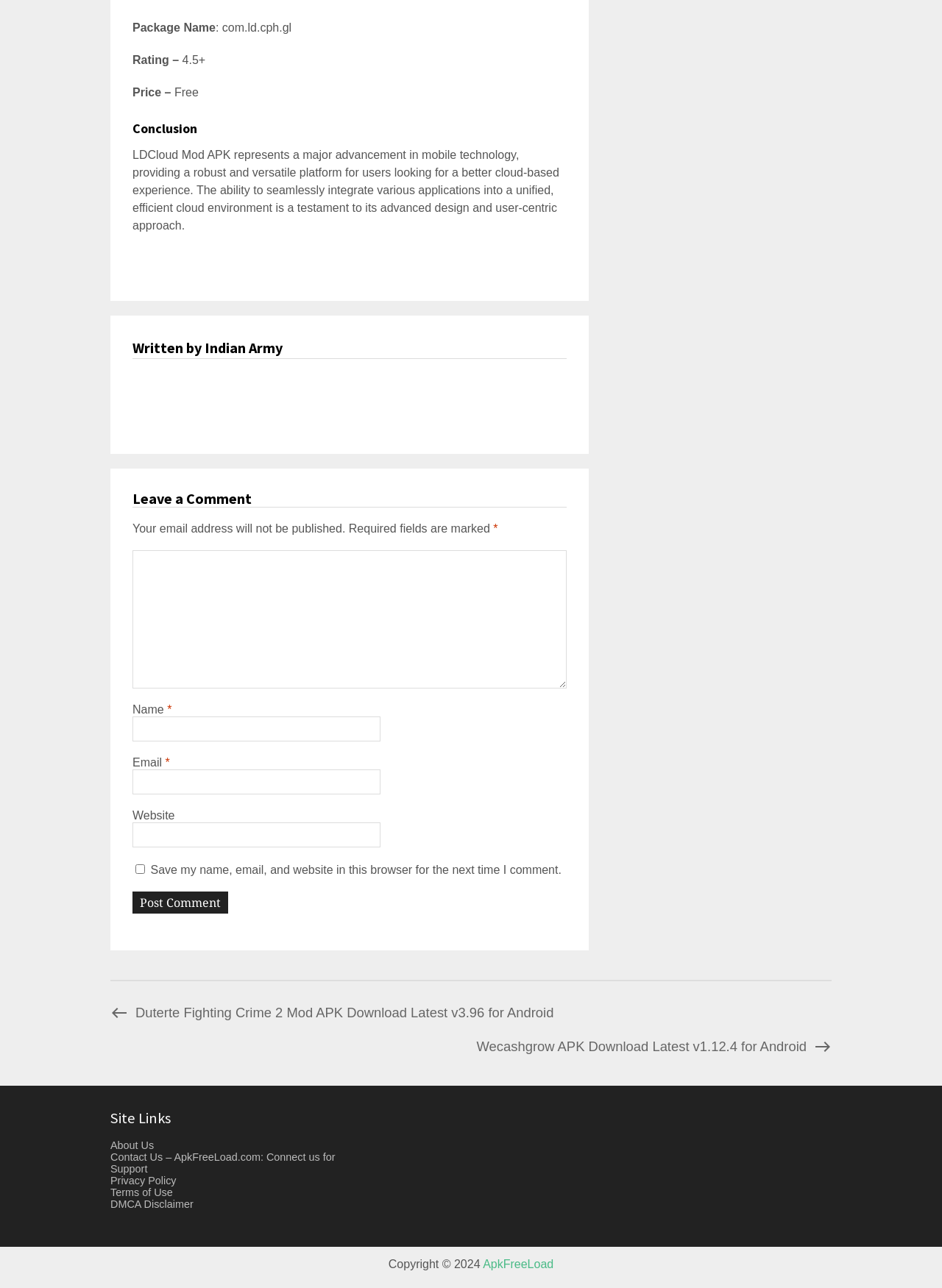Determine the bounding box coordinates of the clickable element to achieve the following action: 'Click the 'Leave a Comment' link'. Provide the coordinates as four float values between 0 and 1, formatted as [left, top, right, bottom].

[0.141, 0.381, 0.602, 0.394]